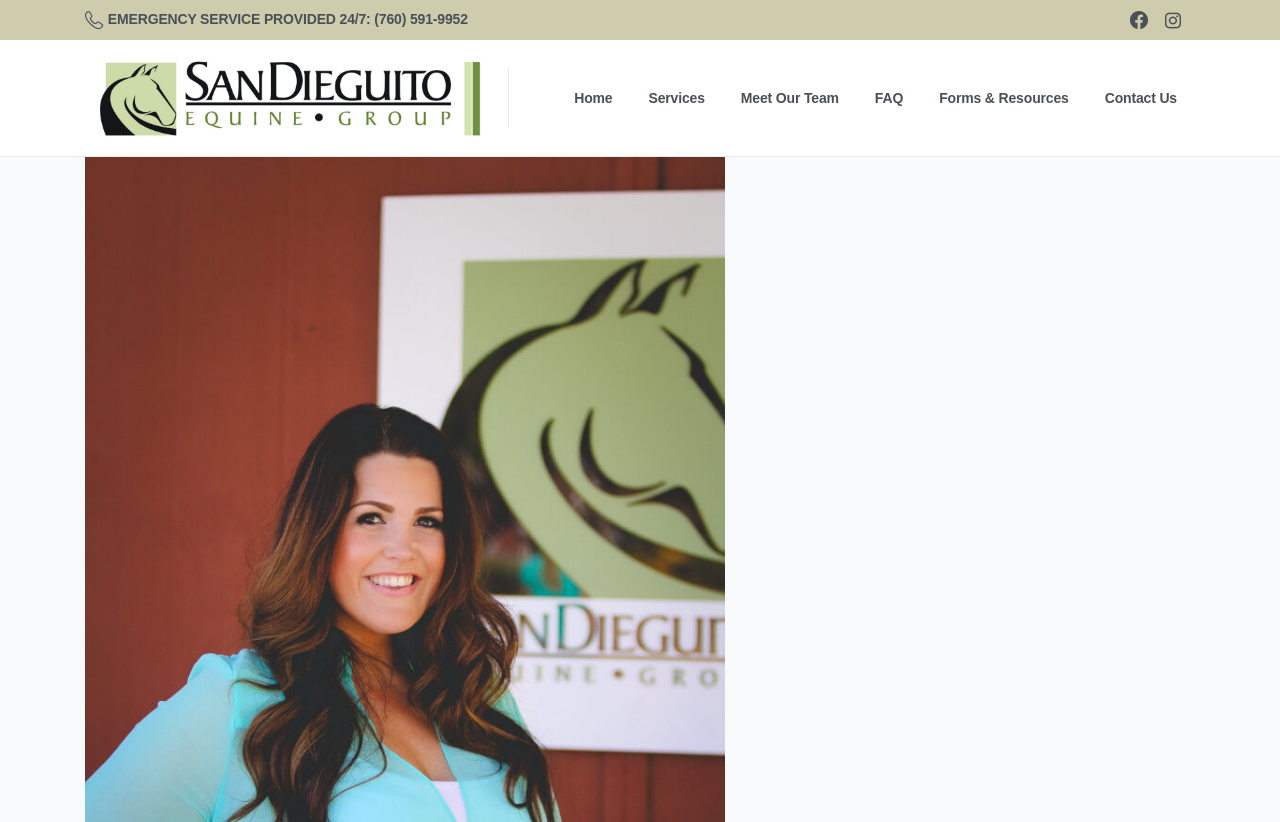Find and indicate the bounding box coordinates of the region you should select to follow the given instruction: "Visit the home page".

[0.442, 0.092, 0.485, 0.146]